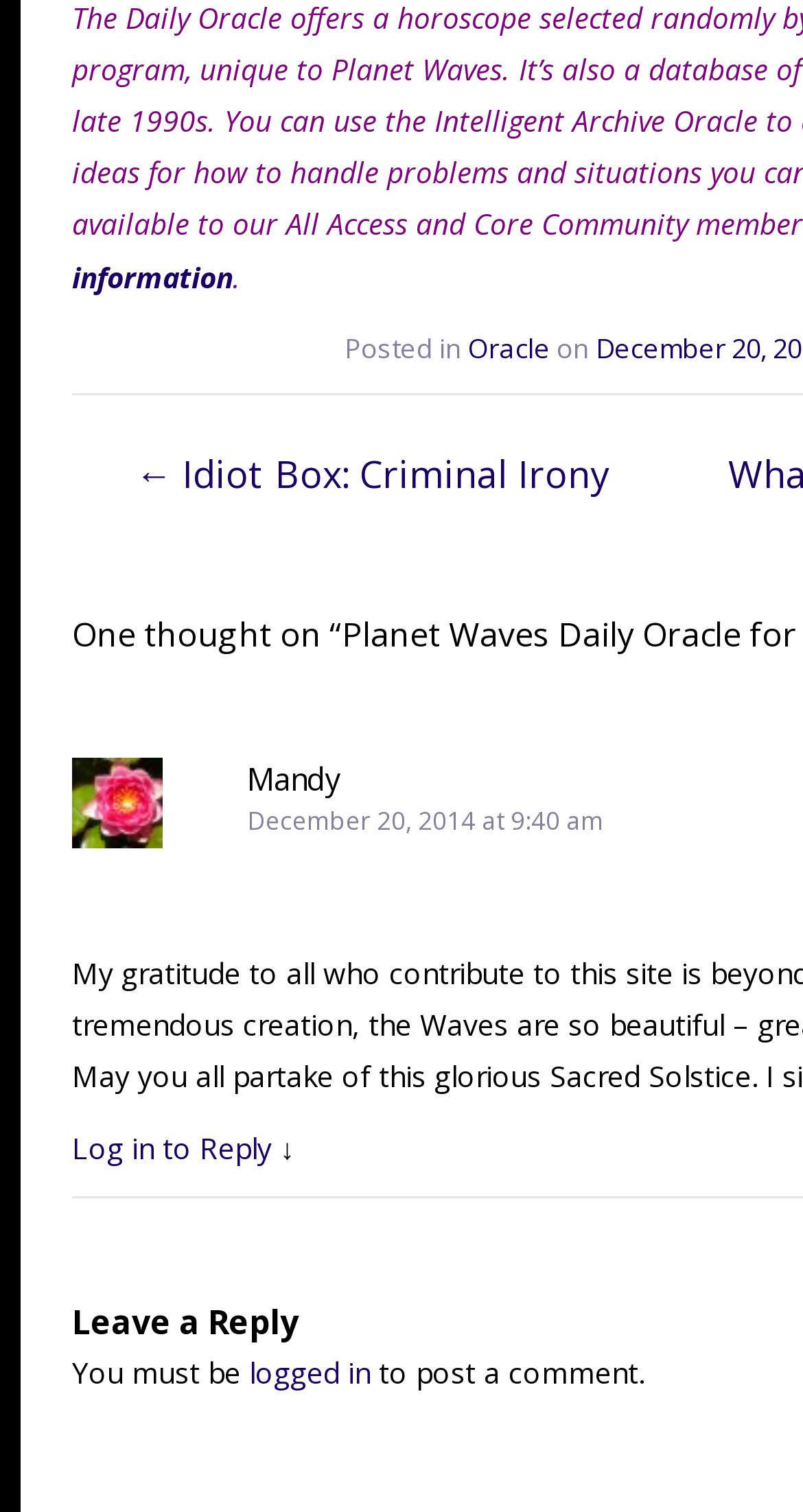What is the title of the previous post?
Relying on the image, give a concise answer in one word or a brief phrase.

Idiot Box: Criminal Irony